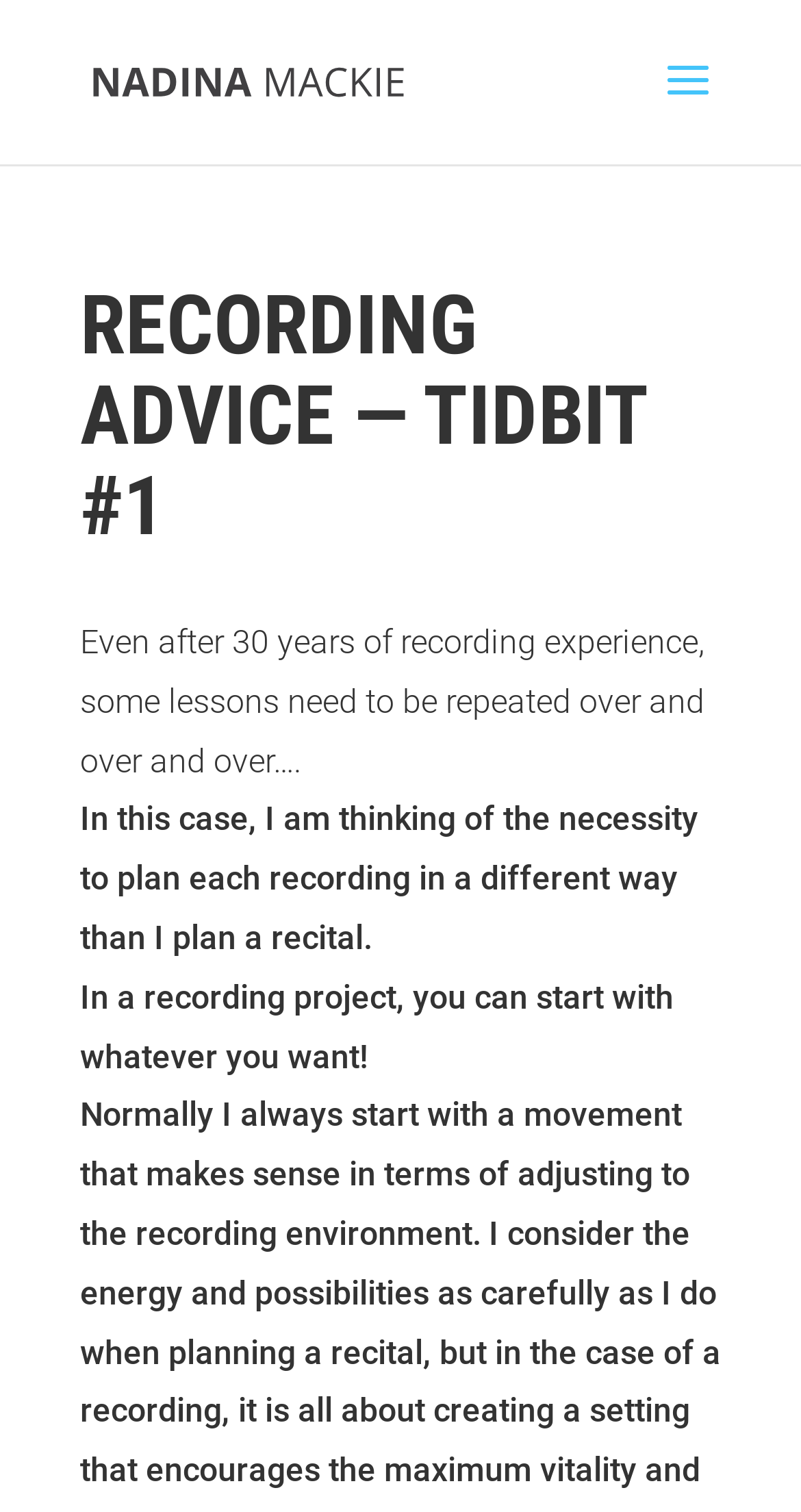Identify and extract the main heading of the webpage.

RECORDING ADVICE — TIDBIT #1